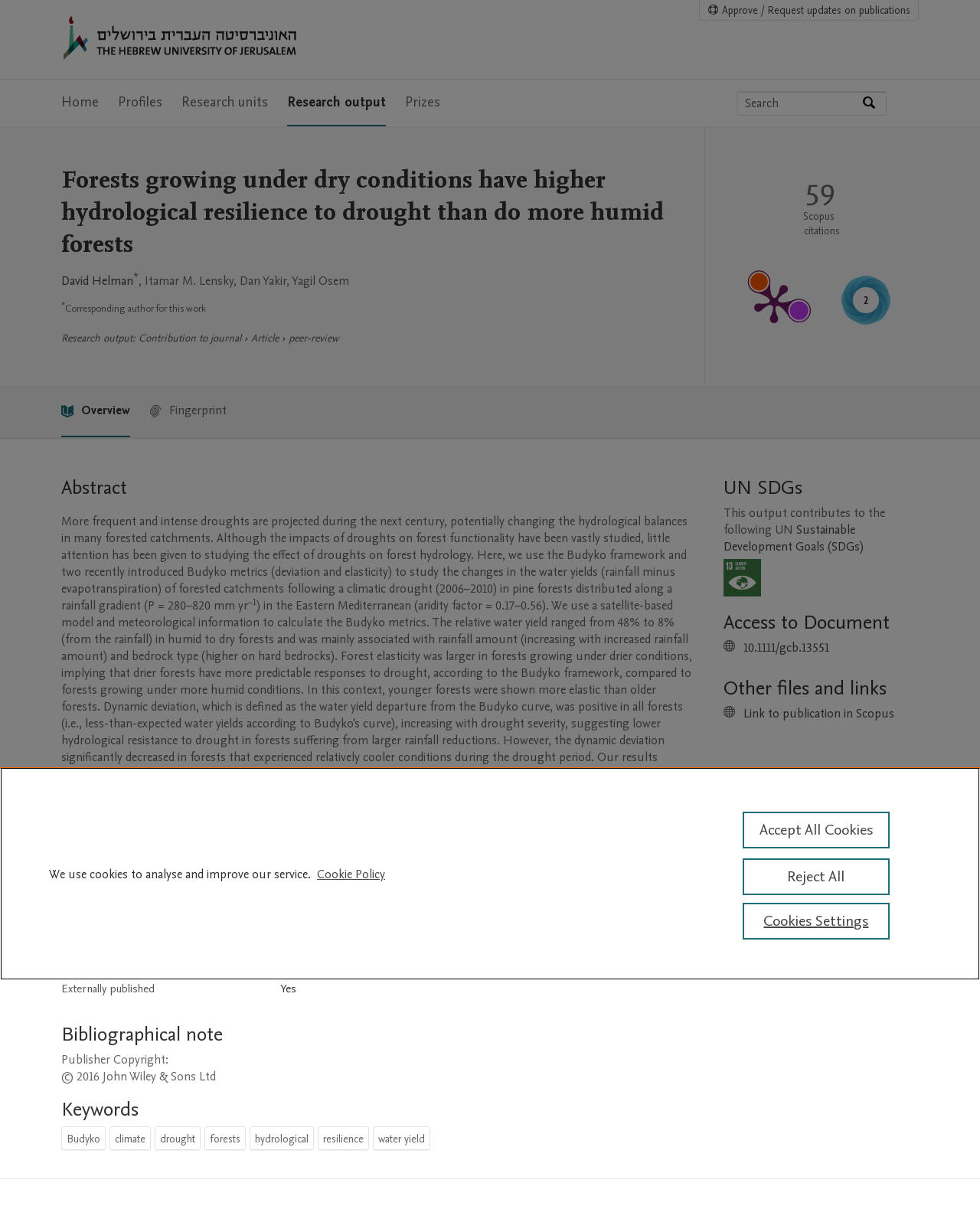Detail the features and information presented on the webpage.

The webpage is about a research article titled "Forests growing under dry conditions have higher hydrological resilience to drought than do more humid forests" from The Hebrew University of Jerusalem. 

At the top of the page, there is a navigation menu with links to "Home", "Profiles", "Research units", "Research output", and "Prizes". Below the navigation menu, there is a search bar with a button to search by expertise, name, or affiliation. 

The main content of the page is divided into several sections. The first section displays the title of the article, followed by the authors' names, including David Helman, Itamar M. Lensky, Dan Yakir, and Yagil Osem. The corresponding author is indicated. 

The next section shows the type of research output, which is a contribution to a journal, specifically an article. The article is peer-reviewed, and there are metrics displayed, including 59 Scopus citations and an altmetric score of 2. 

Below the metrics, there is an abstract of the article, which discusses the impact of droughts on forest hydrology. The abstract is followed by a table with details about the article, including the original language, pages, number of pages, journal, volume, issue number, and publication state. 

The next section is titled "Bibliographical note" and displays the publisher's copyright information. 

Finally, there is a section titled "Keywords" that lists the keywords related to the article, including "Budyko", "climate", "drought", "forests", "hydrological", and "resilience".